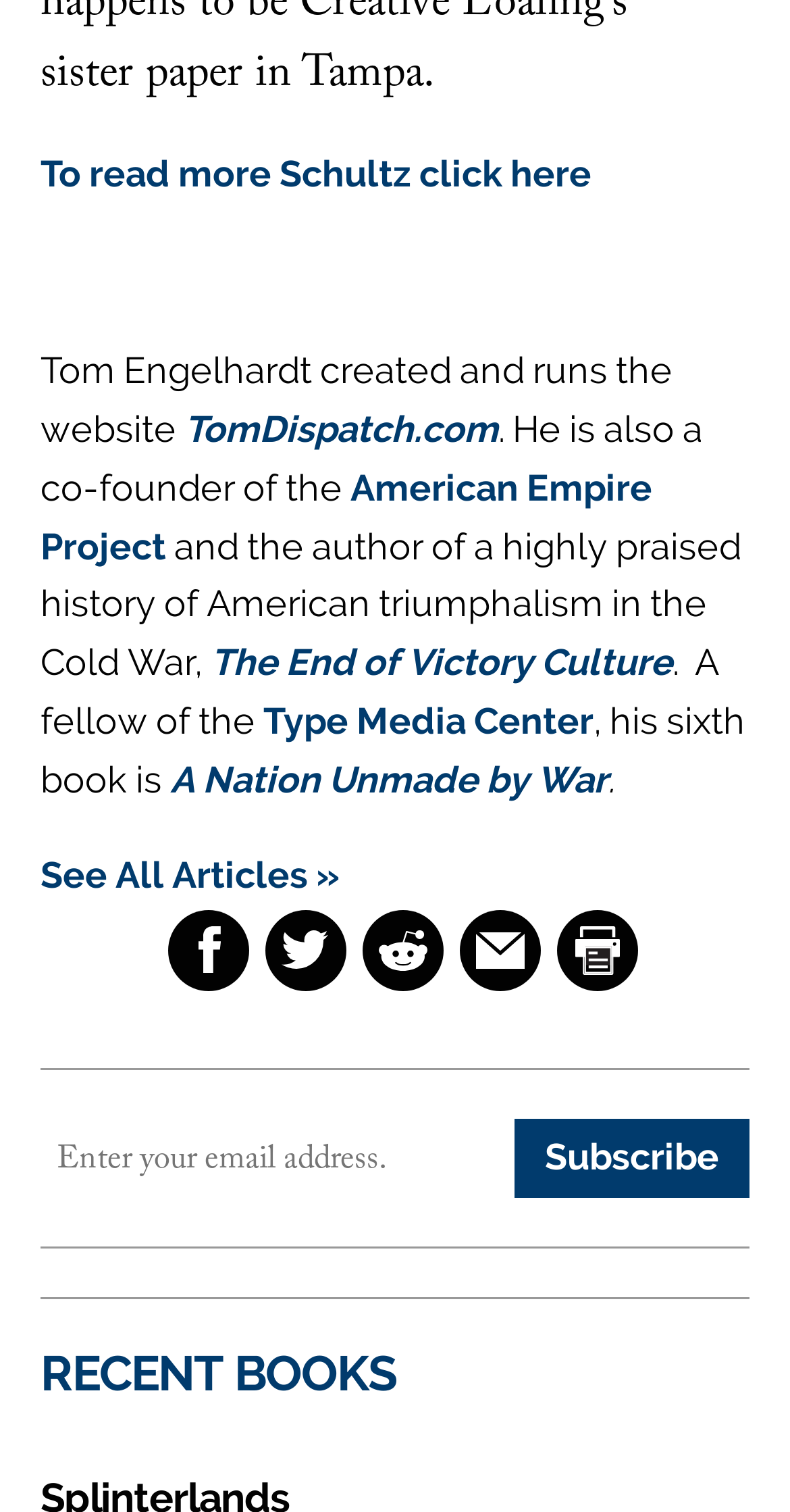Specify the bounding box coordinates for the region that must be clicked to perform the given instruction: "Enter email address".

[0.051, 0.74, 0.633, 0.793]